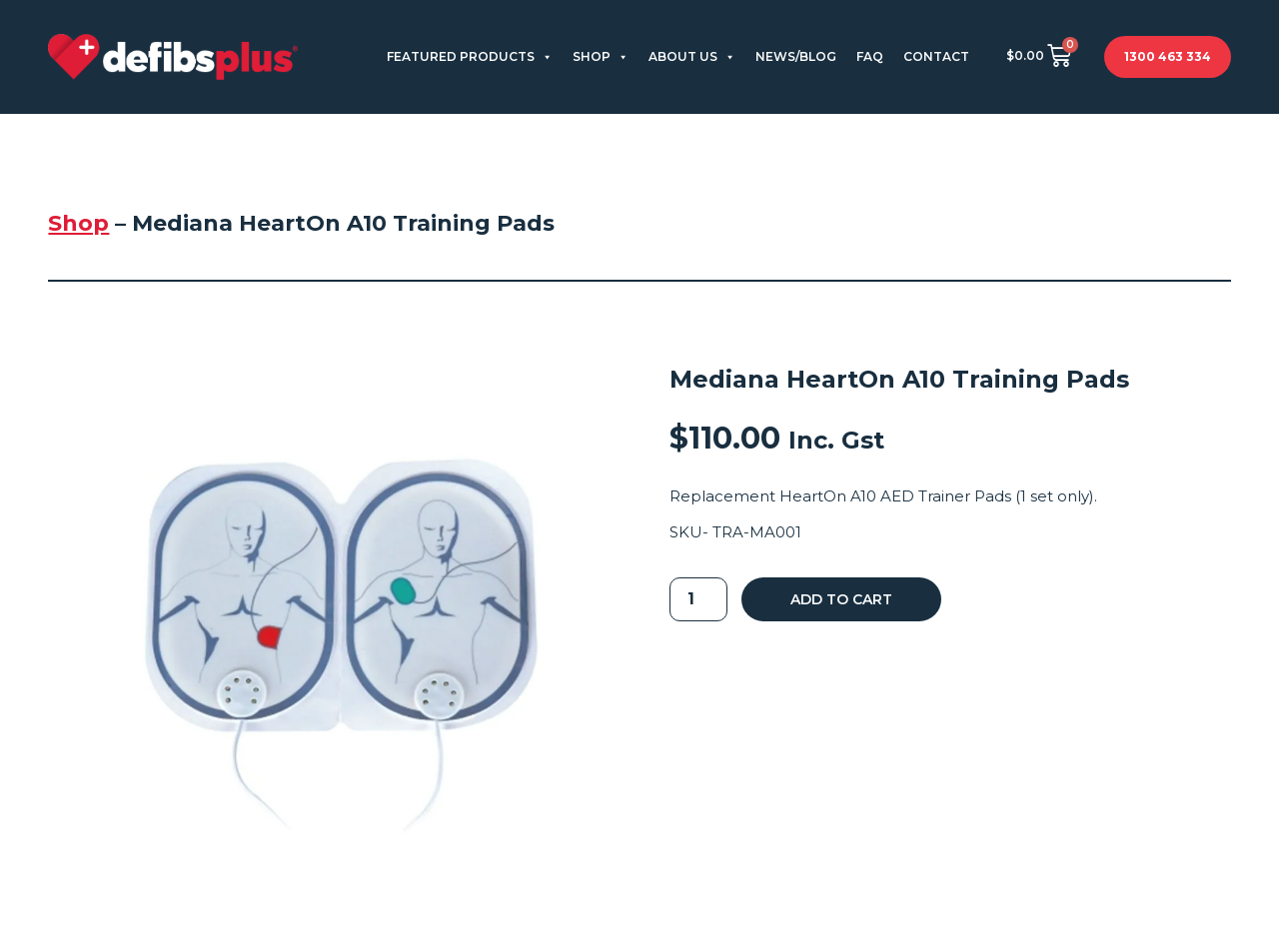Please determine the bounding box coordinates of the section I need to click to accomplish this instruction: "Change the product quantity".

[0.523, 0.606, 0.569, 0.652]